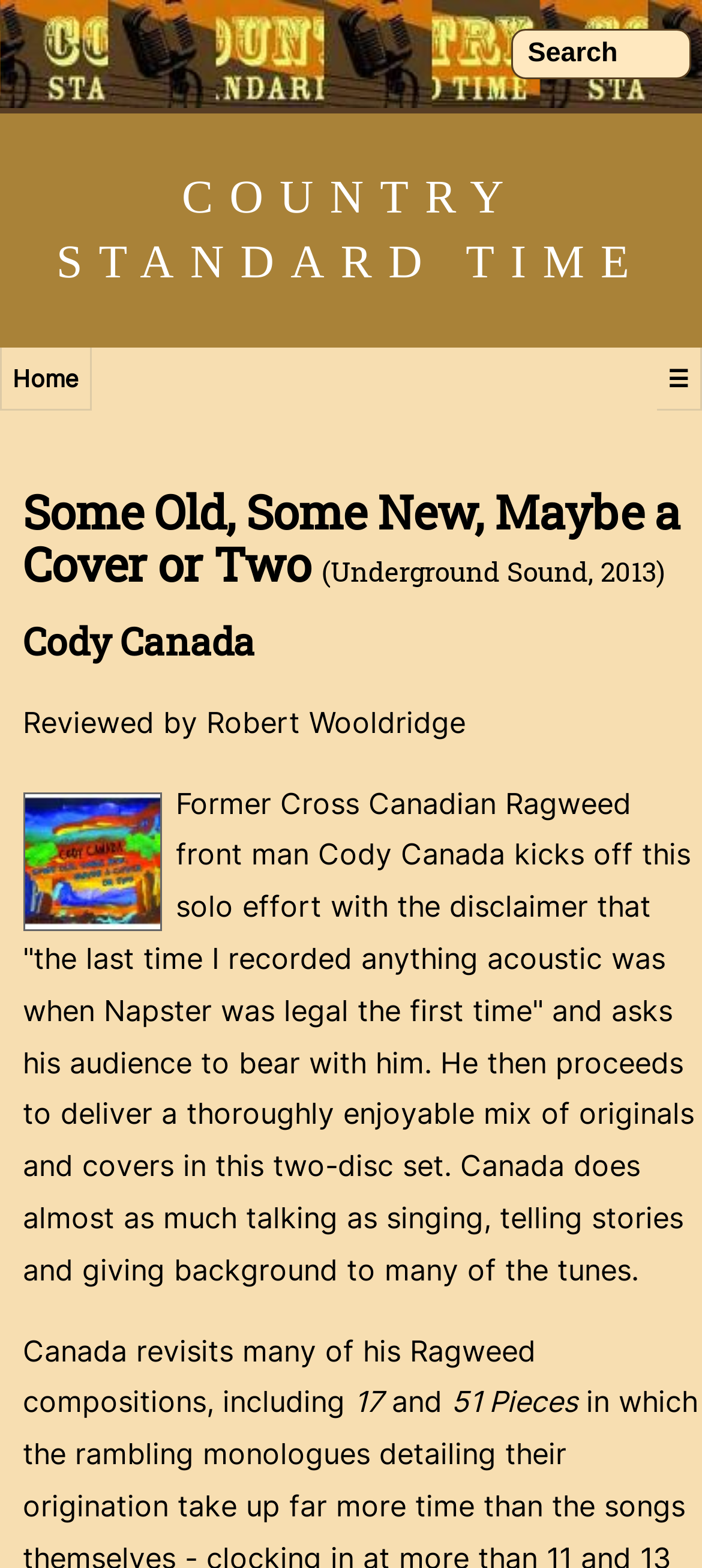Find the bounding box of the web element that fits this description: "Go".

None